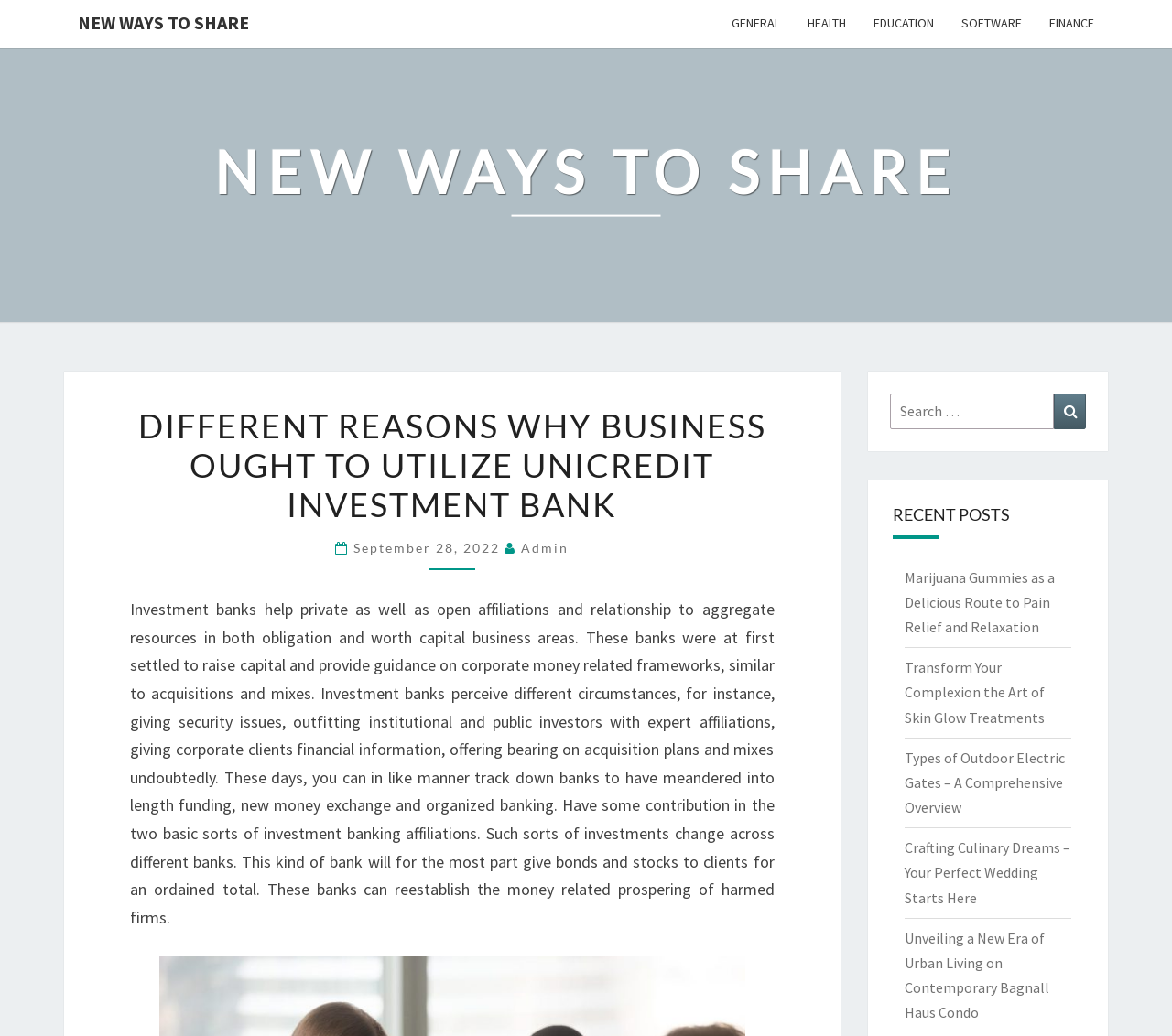Find the bounding box coordinates of the area to click in order to follow the instruction: "View the 'Marijuana Gummies as a Delicious Route to Pain Relief and Relaxation' post".

[0.771, 0.548, 0.9, 0.614]